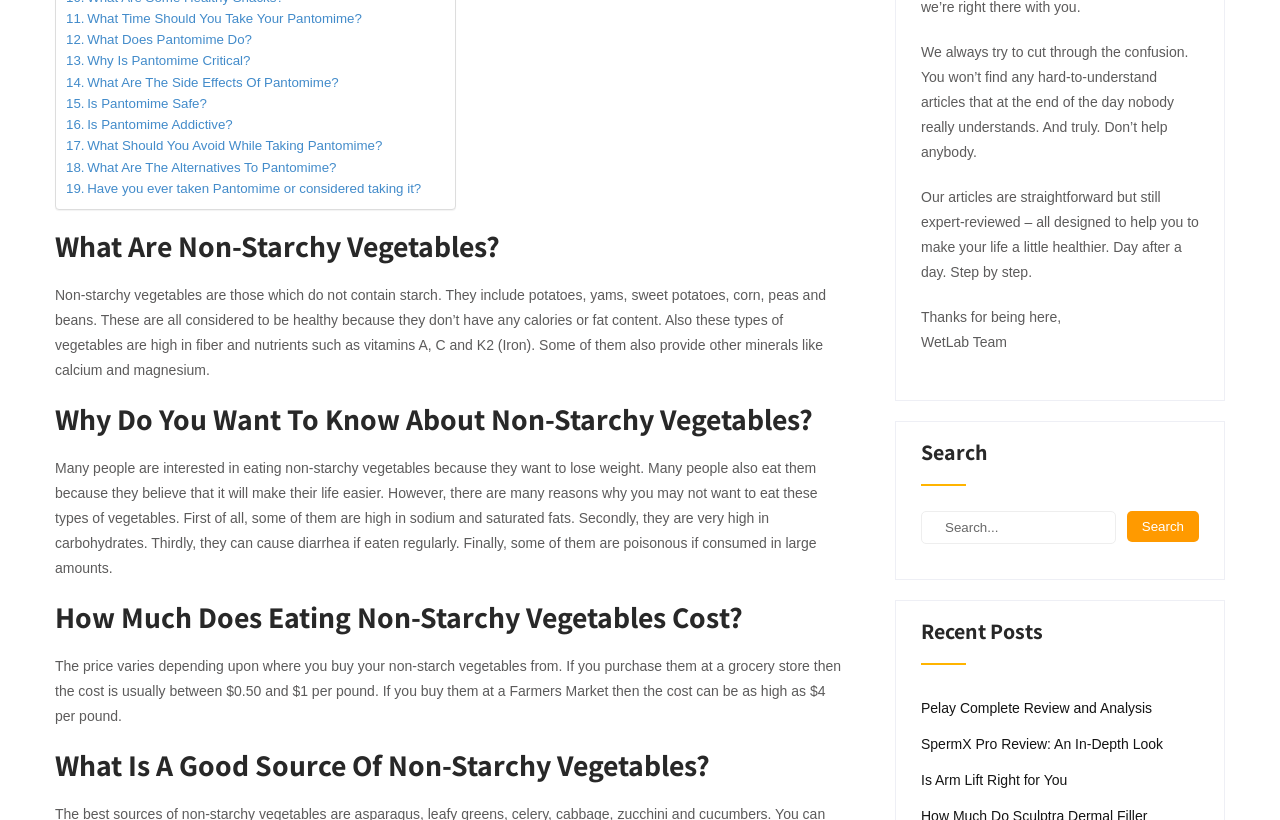Find the bounding box coordinates for the HTML element specified by: "What Does Pantomime Do?".

[0.052, 0.035, 0.197, 0.061]